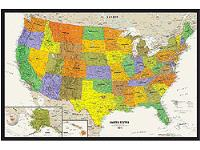Explain in detail what you see in the image.

The image depicts a colorful map of the United States, showcasing the individual states in various shades of color, including orange, yellow, green, blue, and purple. Each state is distinctly marked, allowing for easy identification. In the lower corner, there is a small inset map of the state of Texas, which highlights its geographical location in relation to the broader U.S. The map may serve as a resource for educational purposes, travel planning, or geographical reference, appealing to those interested in wall decorations that feature cartographic designs. Its vibrant colors and clear delineation of state borders contribute to its visual appeal, making it suitable for both classrooms and personal spaces.